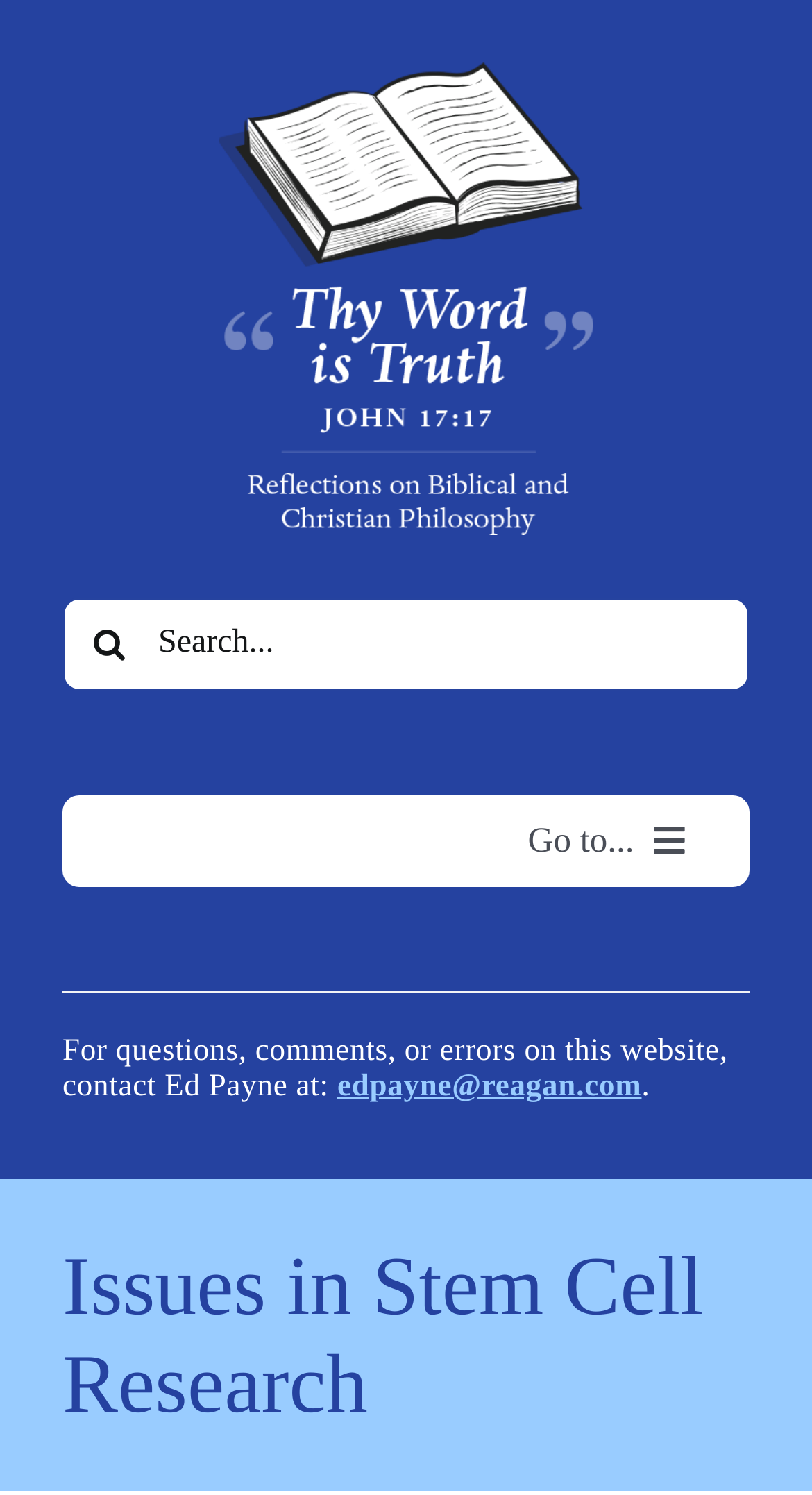Use the details in the image to answer the question thoroughly: 
What is the category of the link 'Glossary'?

I examined the navigation section on the webpage and found a link labeled 'Glossary', which is categorized with other links such as 'Articles on This Site' and 'New Posts', suggesting that it is a resource or reference link.